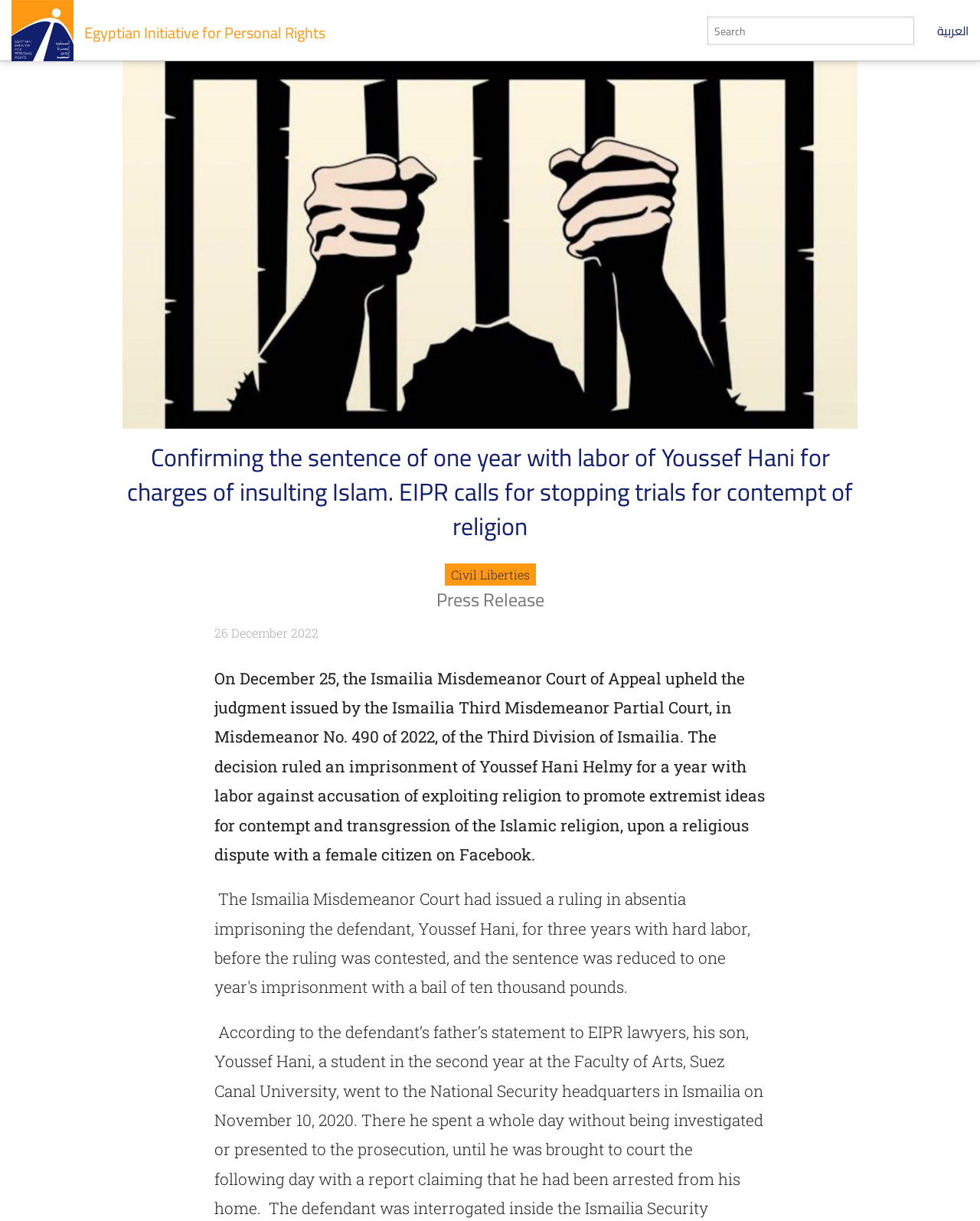Answer the following query concisely with a single word or phrase:
What is the name of the organization?

Egyptian Initiative for Personal Rights